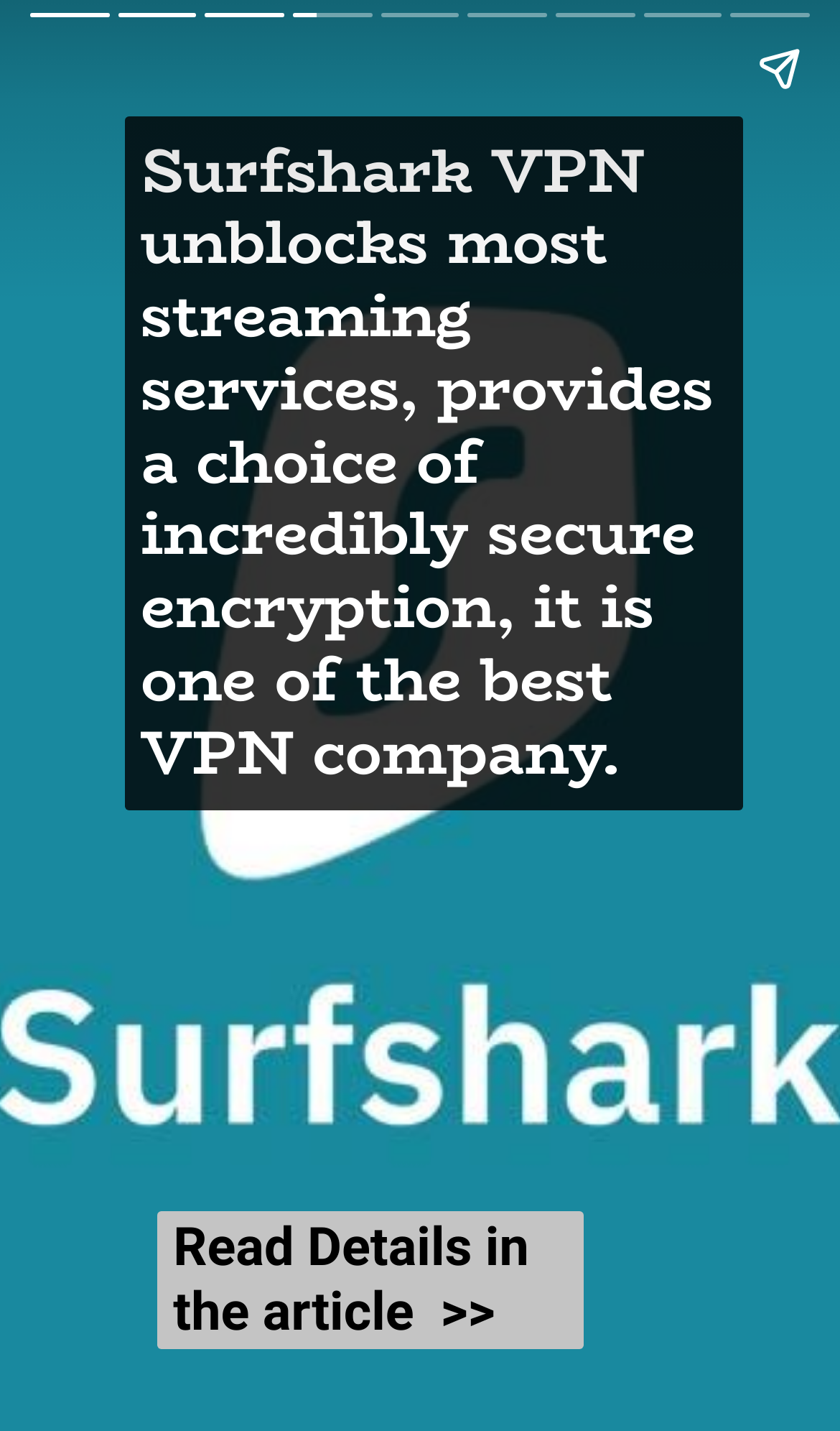Locate the headline of the webpage and generate its content.

Best VPN for Games and Metaverse